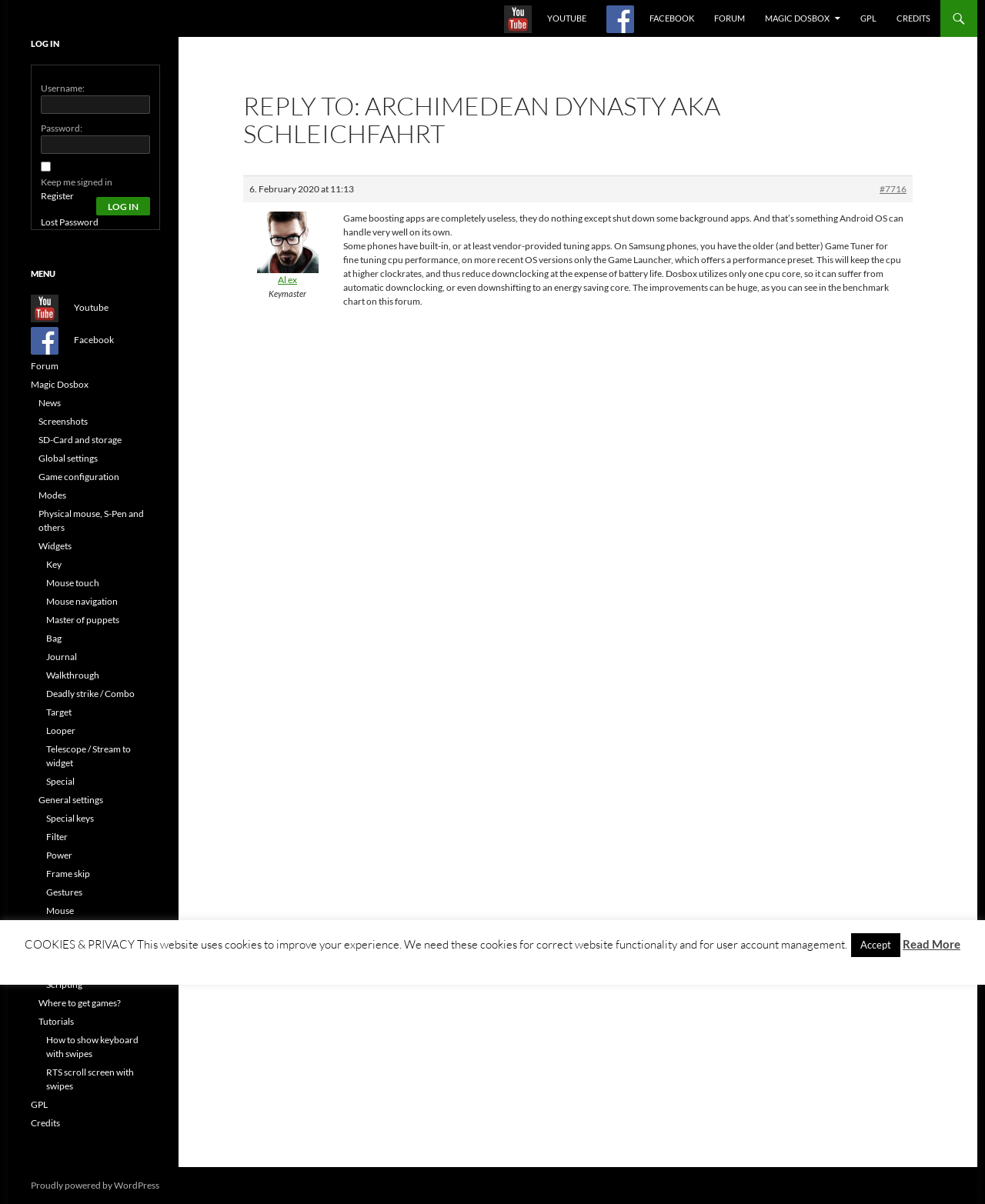How many links are in the menu?
Please answer the question with as much detail as possible using the screenshot.

The menu section of the webpage can be identified by the heading element with the text 'MENU'. Within this section, there are 24 link elements, each with a unique text content, such as 'Youtube', 'Facebook', 'Forum', and so on.